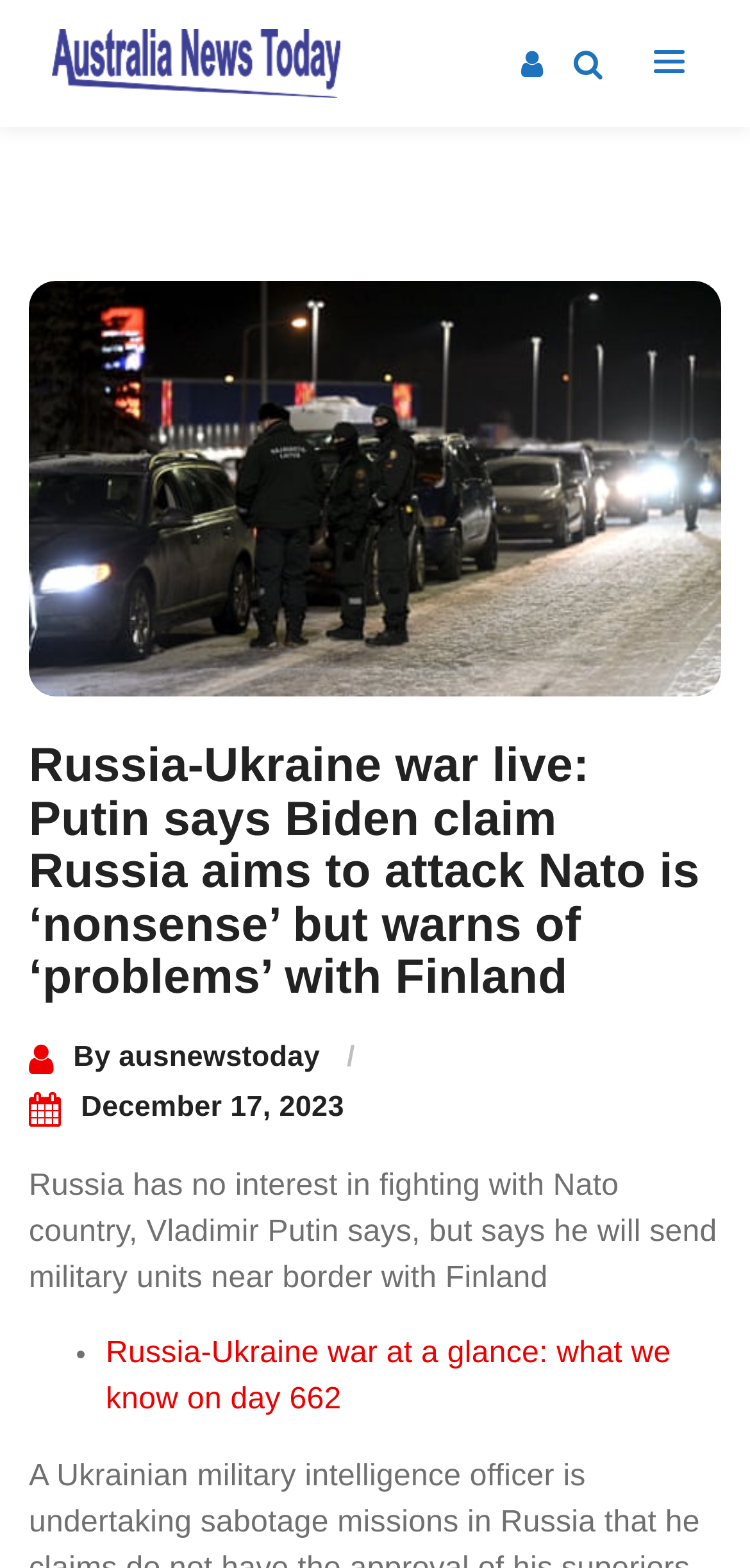Explain in detail what you observe on this webpage.

The webpage appears to be a news article about the Russia-Ukraine war. At the top, there is a title "Russia-Ukraine war live: Putin says Biden claim Russia aims to attack Nato is ‘nonsense’ but warns of ‘problems’ with Finland – Australia News Today" which is also a link. Below the title, there are three social media links, represented by icons, aligned horizontally.

The main content of the article is divided into sections. The first section has a heading with the same title as the webpage, accompanied by an image. Below the heading, there is a byline "By" followed by the author's name "ausnewstoday" and the publication date "December 17, 2023".

The main article text starts with a paragraph summarizing the content, stating that Vladimir Putin claims Russia has no interest in fighting with Nato countries but will send military units near the border with Finland. 

Following the main article text, there is a list of related articles, marked by a bullet point, with the first item being "Russia-Ukraine war at a glance: what we know on day 662".